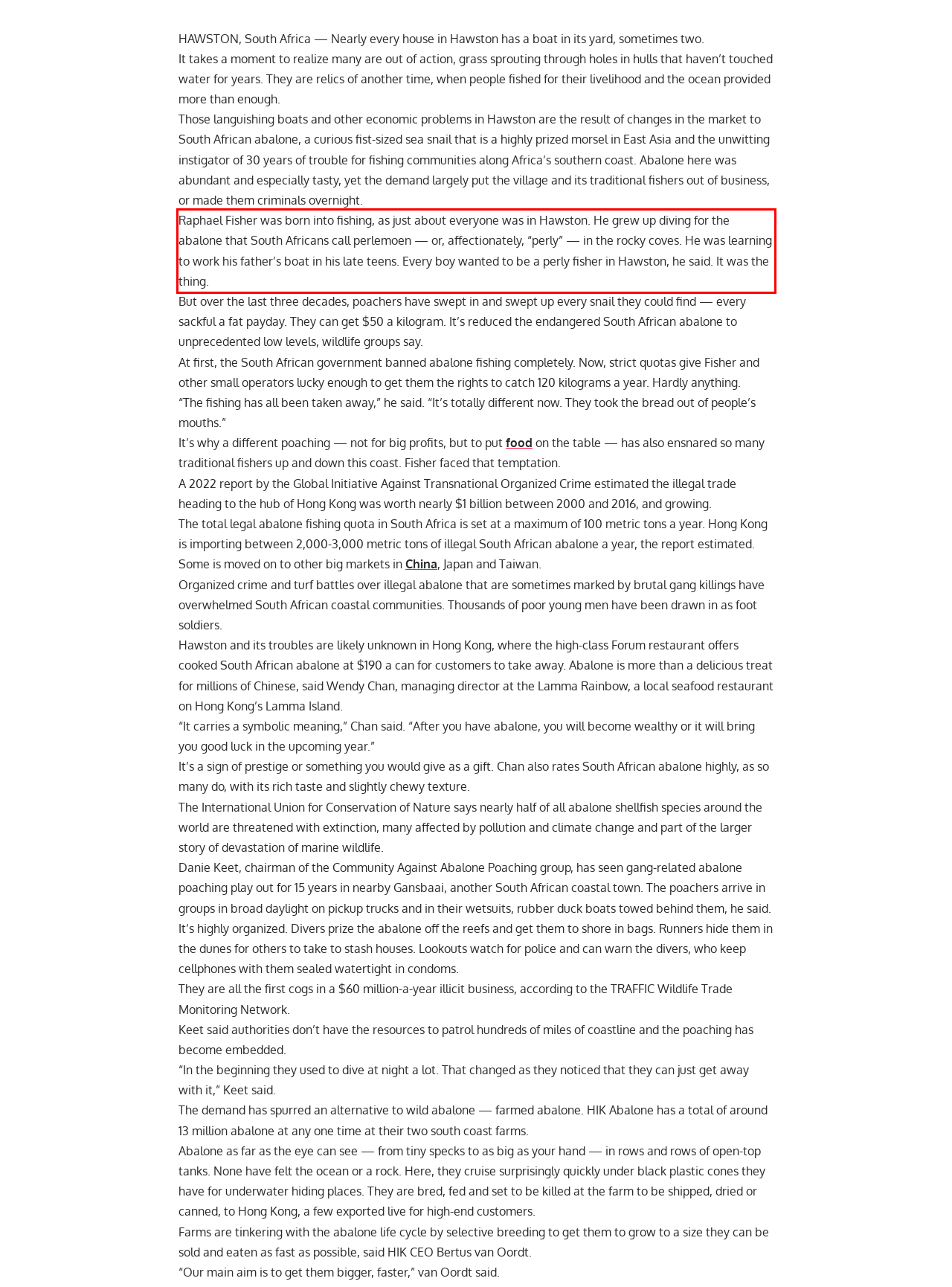Please extract the text content from the UI element enclosed by the red rectangle in the screenshot.

Raphael Fisher was born into fishing, as just about everyone was in Hawston. He grew up diving for the abalone that South Africans call perlemoen — or, affectionately, “perly” — in the rocky coves. He was learning to work his father’s boat in his late teens. Every boy wanted to be a perly fisher in Hawston, he said. It was the thing.